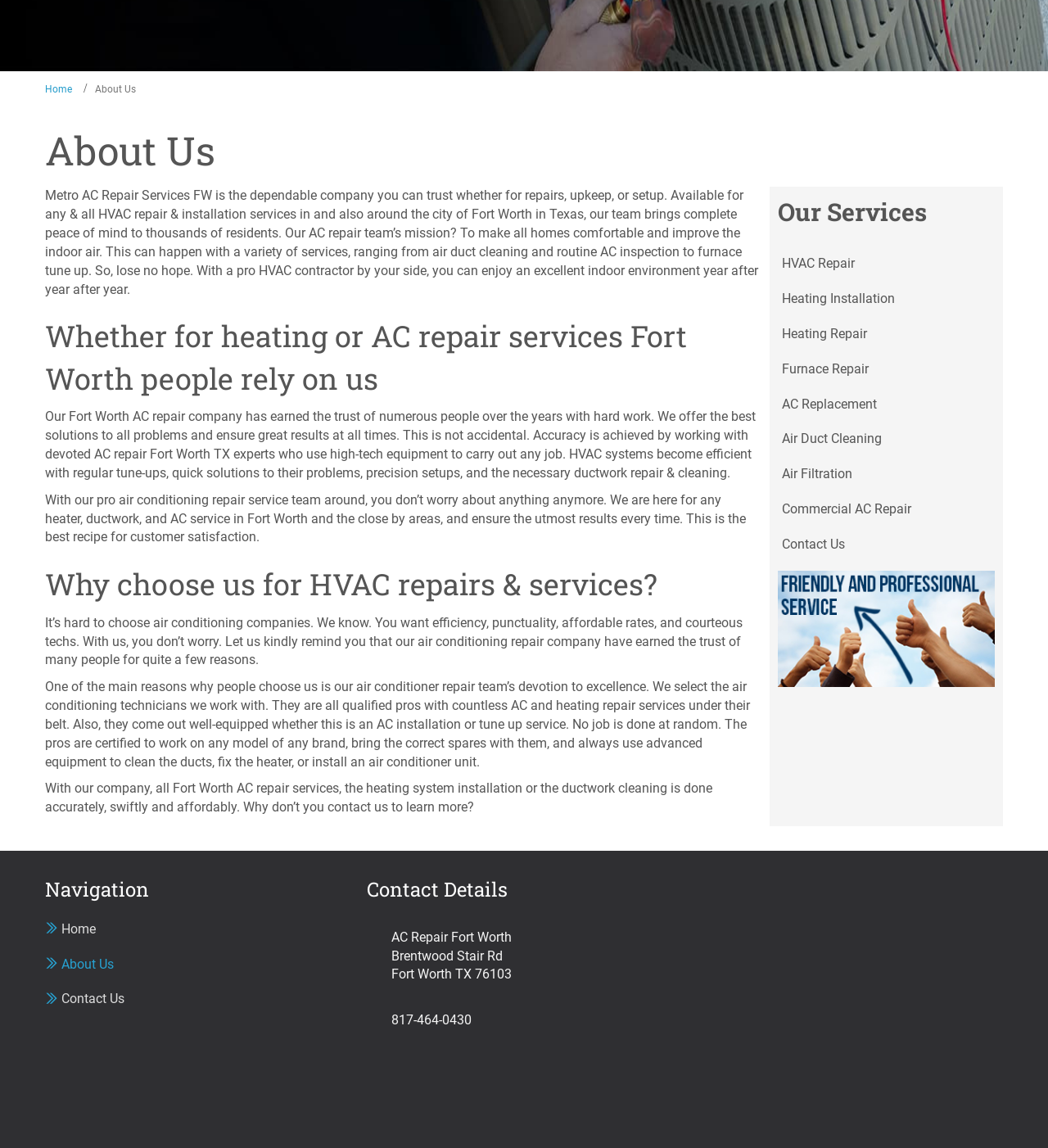Identify the bounding box for the UI element that is described as follows: "AC Replacement".

[0.734, 0.337, 0.848, 0.368]